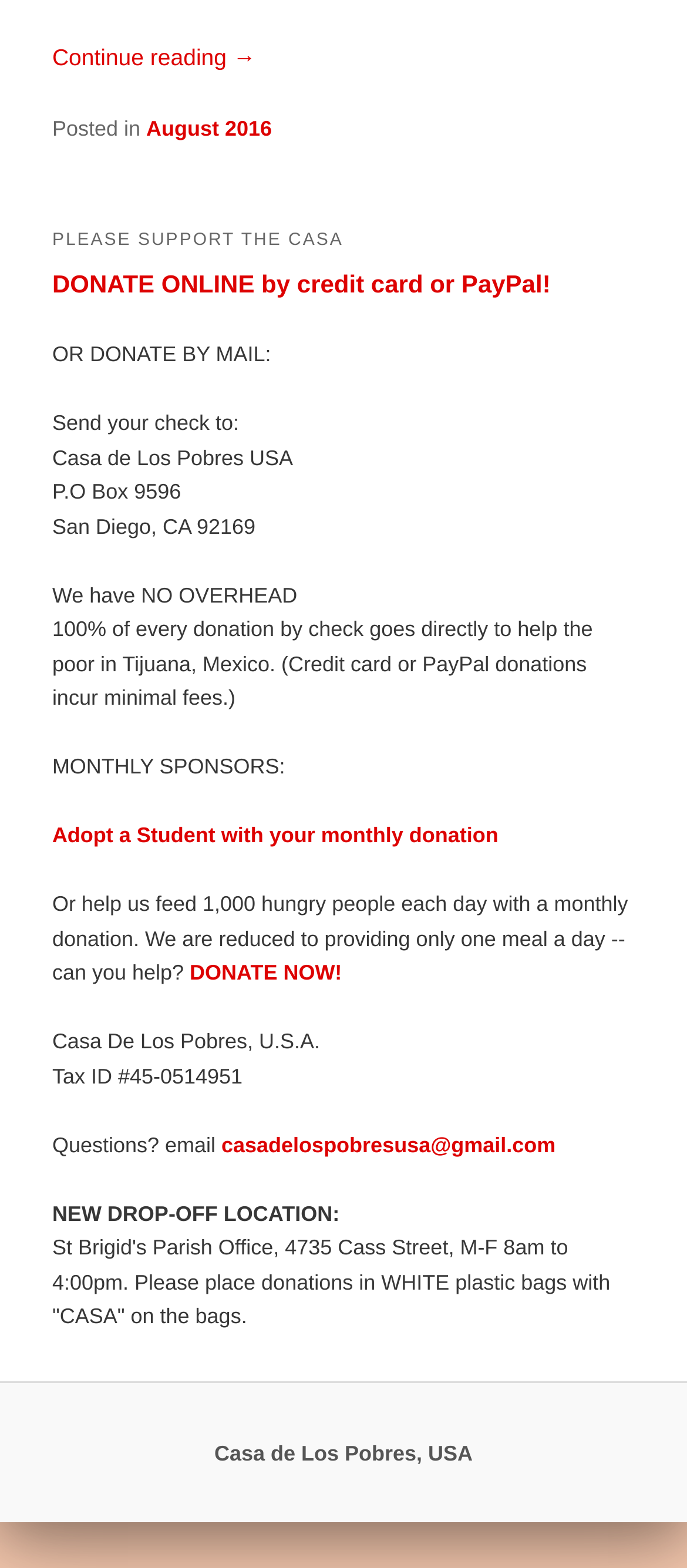Find the bounding box coordinates for the element described here: "DONATE NOW!".

[0.276, 0.613, 0.498, 0.628]